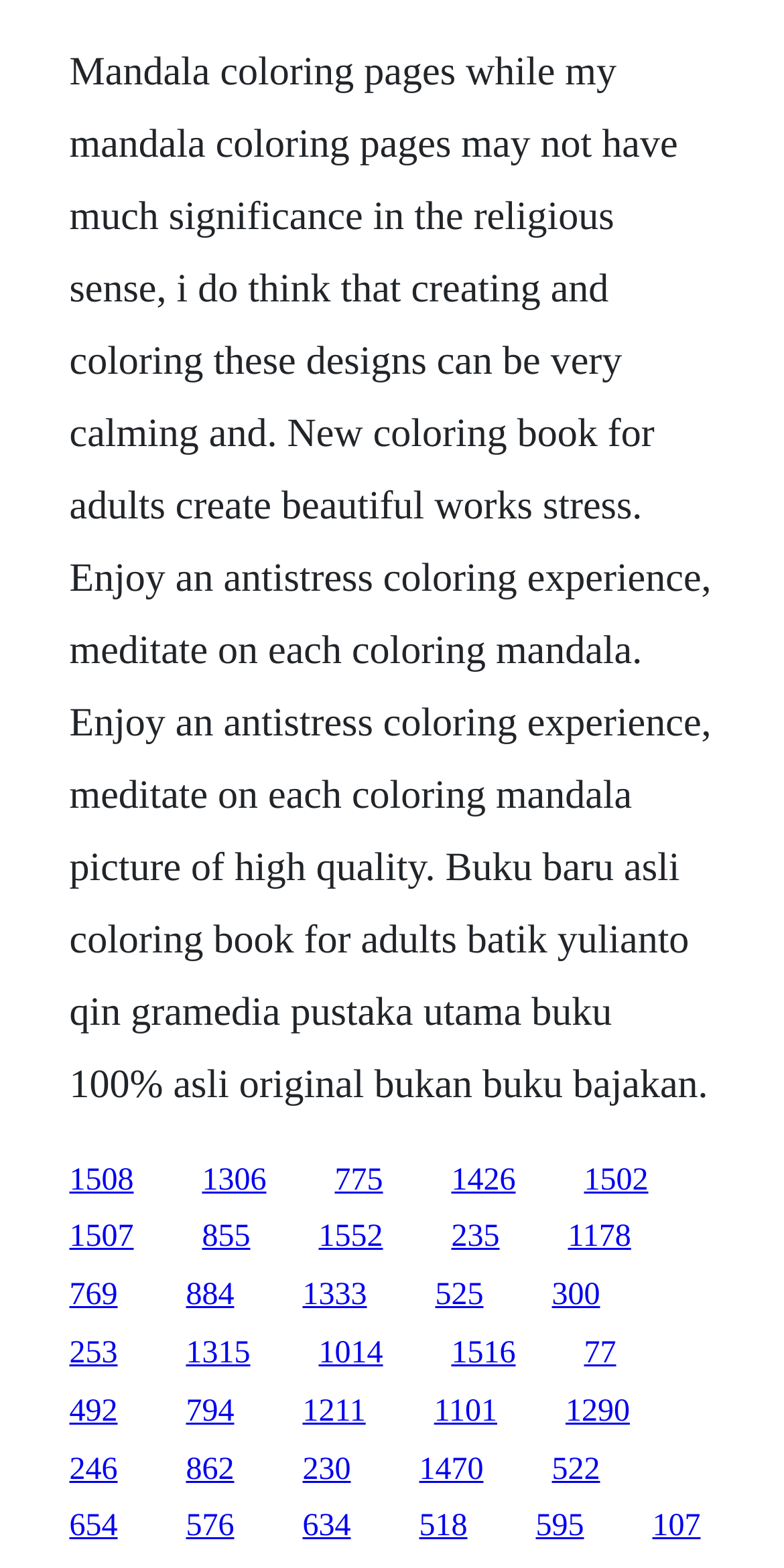Specify the bounding box coordinates of the element's region that should be clicked to achieve the following instruction: "Explore the '1426' coloring page". The bounding box coordinates consist of four float numbers between 0 and 1, in the format [left, top, right, bottom].

[0.576, 0.741, 0.658, 0.763]